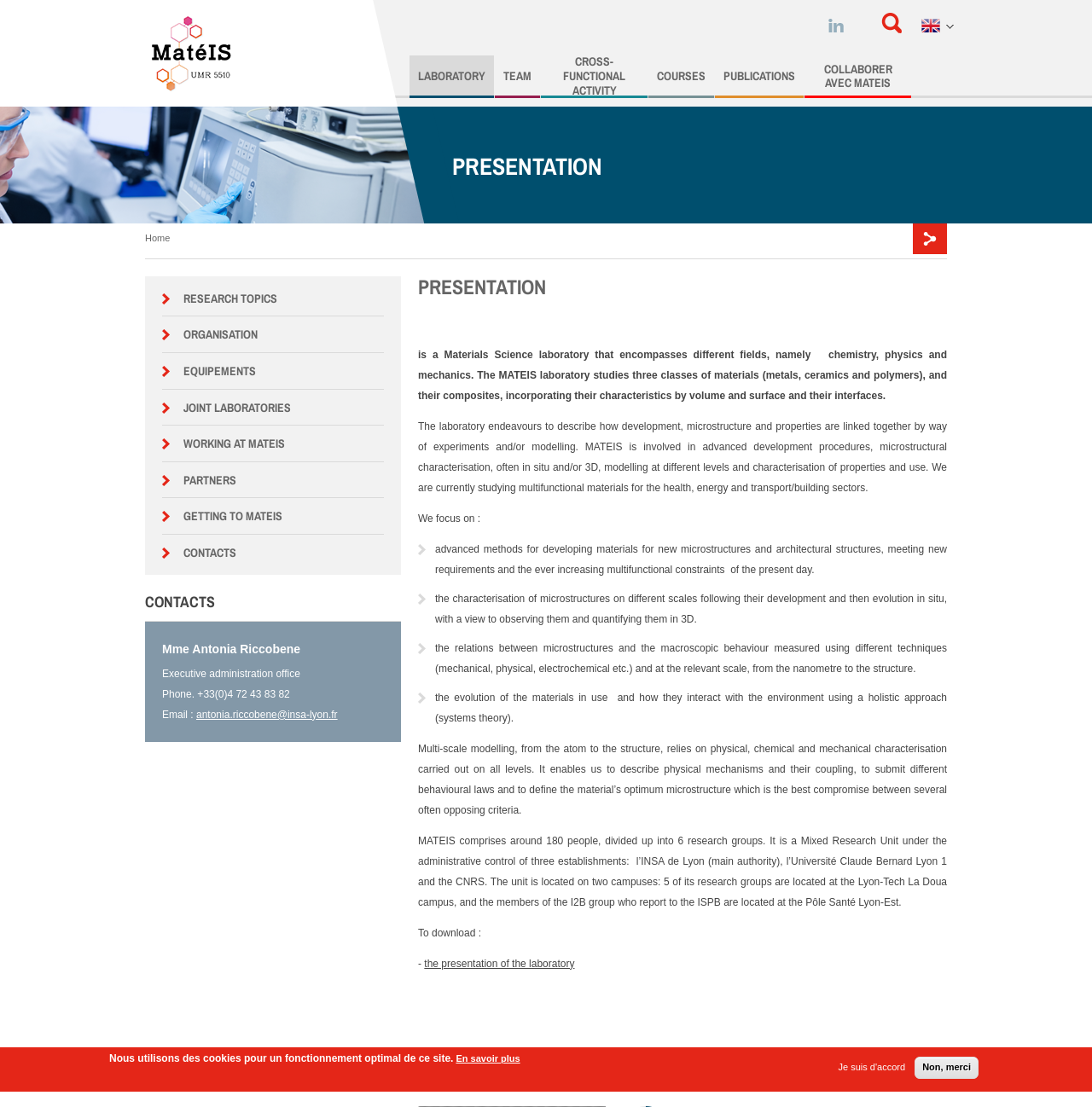Determine the bounding box coordinates of the clickable region to carry out the instruction: "Click on the 'LABORATORY' link".

[0.375, 0.05, 0.452, 0.089]